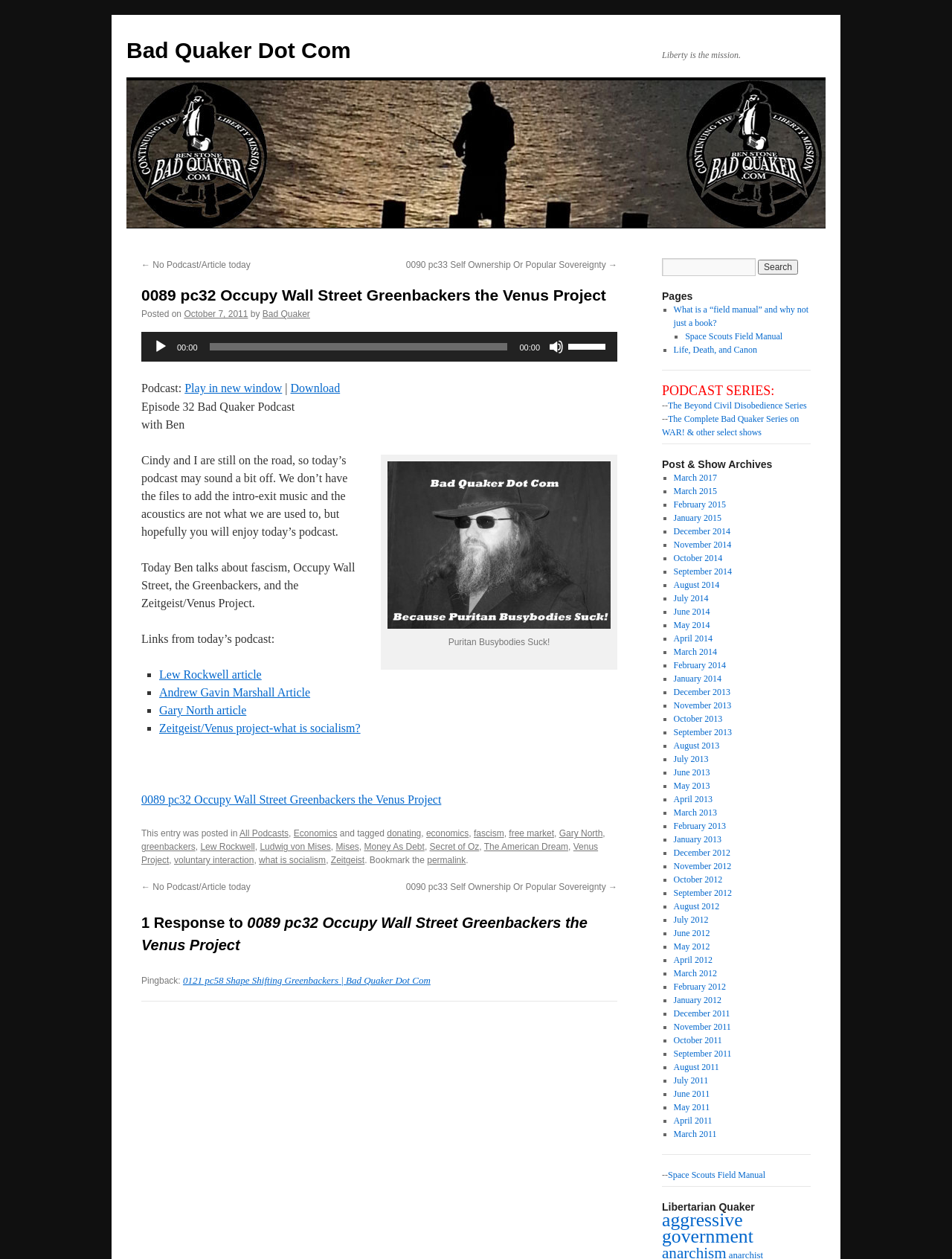Generate a thorough explanation of the webpage's elements.

This webpage is a blog post from Bad Quaker Dot Com, with the title "0089 pc32 Occupy Wall Street Greenbackers the Venus Project". At the top, there is a link to the website's homepage, followed by a static text "Liberty is the mission." and a link to skip to the content.

The main content area is divided into several sections. On the top, there are navigation links to previous and next posts. Below that, there is a heading with the post title, followed by information about the post, including the date and author.

The audio player is located below, with controls to play, mute, and adjust the volume. There are also links to play the podcast in a new window or download it.

The main article starts with a brief introduction, explaining that the podcast may sound different due to the authors being on the road. The article then discusses fascism, Occupy Wall Street, the Greenbackers, and the Zeitgeist/Venus Project.

Below the article, there are links to related articles and resources, including Lew Rockwell, Andrew Gavin Marshall, and Gary North. There is also a list of tags, including economics, fascism, and free market.

On the right side of the page, there is a section with links to other pages on the website, including a search bar at the bottom. There is also an image with a caption "Bad Quaker Puritians" and a heading "Pages" above it.

At the very bottom of the page, there is a response to the post, with a link to another article.